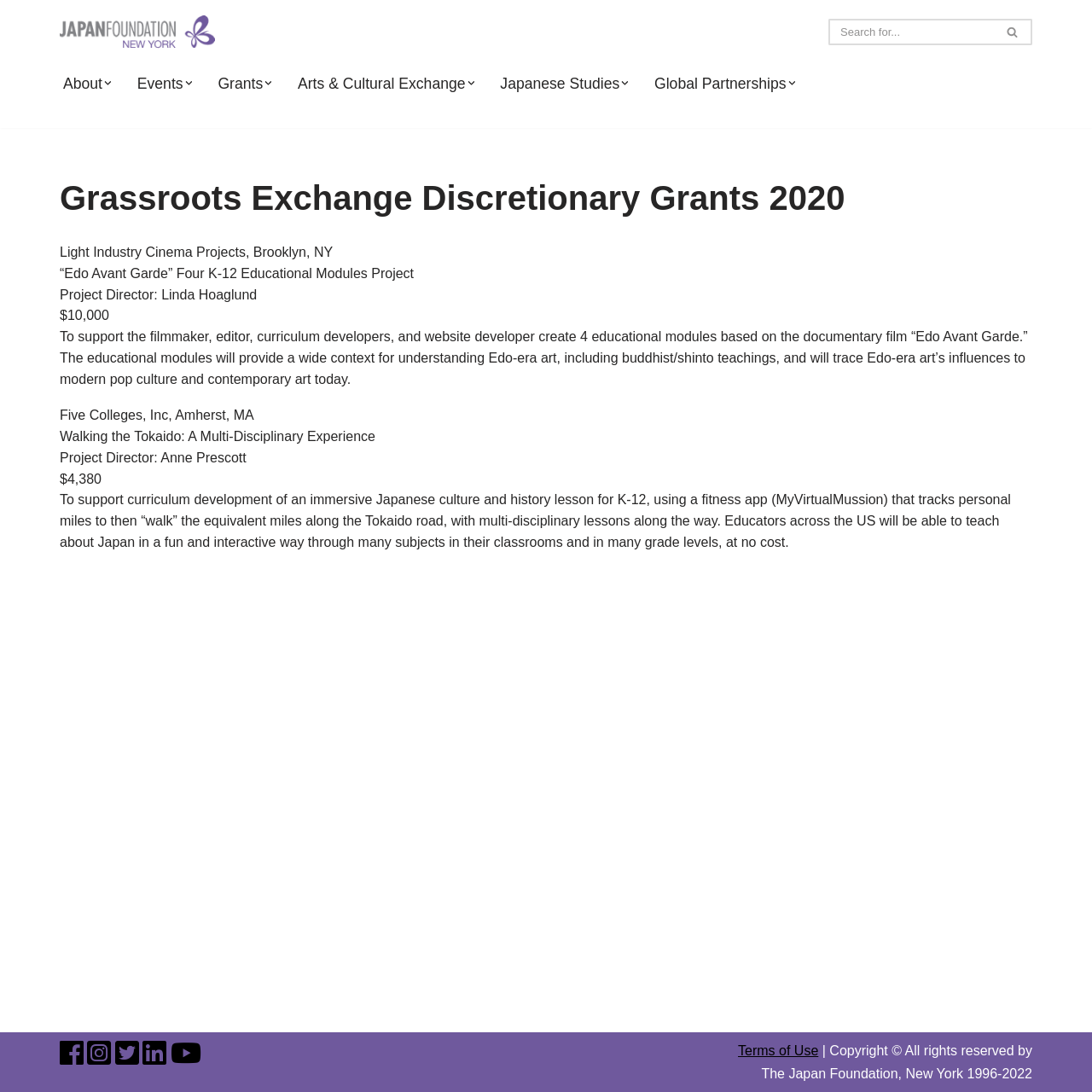Please specify the bounding box coordinates in the format (top-left x, top-left y, bottom-right x, bottom-right y), with values ranging from 0 to 1. Identify the bounding box for the UI component described as follows: Japanese Studies

[0.458, 0.065, 0.567, 0.088]